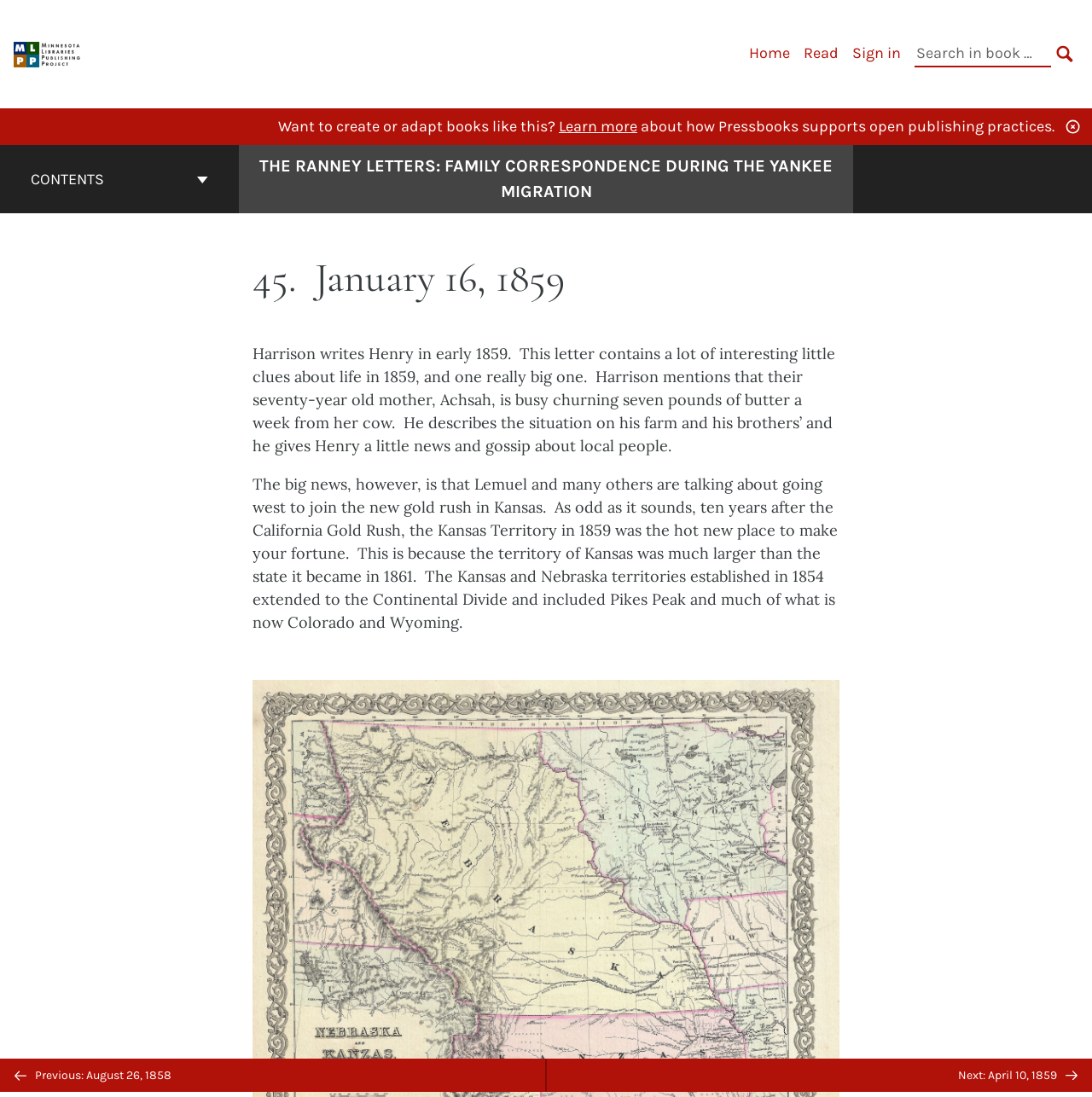Give a detailed overview of the webpage's appearance and contents.

This webpage is about the Ranney Letters, a collection of family correspondence during the Yankee Migration. At the top left corner, there is a logo for the Minnesota Libraries Publishing Project, accompanied by a link to the project's homepage. To the right of the logo, there is a primary navigation menu with links to "Home", "Read", and "Sign in", as well as a search bar with a "SEARCH" button.

Below the navigation menu, there is a promotional message encouraging users to create or adapt books like this, with a link to learn more about how Pressbooks supports open publishing practices.

The main content of the webpage is divided into two sections. On the left side, there is a book contents navigation menu with a "CONTENTS" button and a link to the cover page of the Ranney Letters. On the right side, there is a header with the title "45. January 16, 1859" and a series of static text elements that describe the content of the letter. The text describes Harrison writing to Henry in early 1859, mentioning his mother's butter-churning activities, and discussing the situation on his farm and his brothers'. The letter also mentions the gold rush in Kansas and the territory's history.

At the bottom of the page, there is a previous/next navigation menu with links to the previous and next letters, accompanied by small arrow images. There is also a "BACK TO TOP" button with an arrow image.